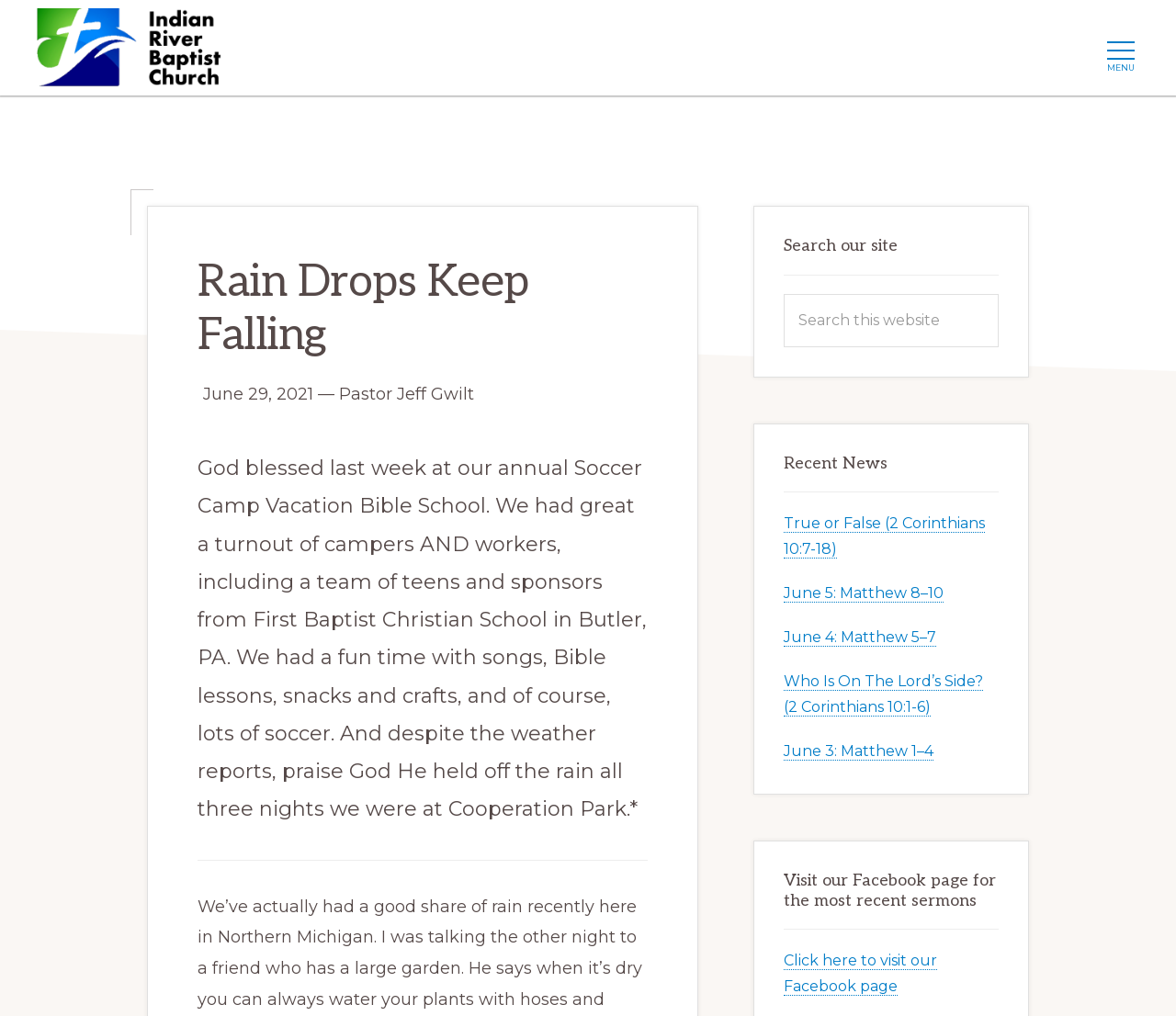For the element described, predict the bounding box coordinates as (top-left x, top-left y, bottom-right x, bottom-right y). All values should be between 0 and 1. Element description: June 4: Matthew 5–7

[0.666, 0.619, 0.796, 0.637]